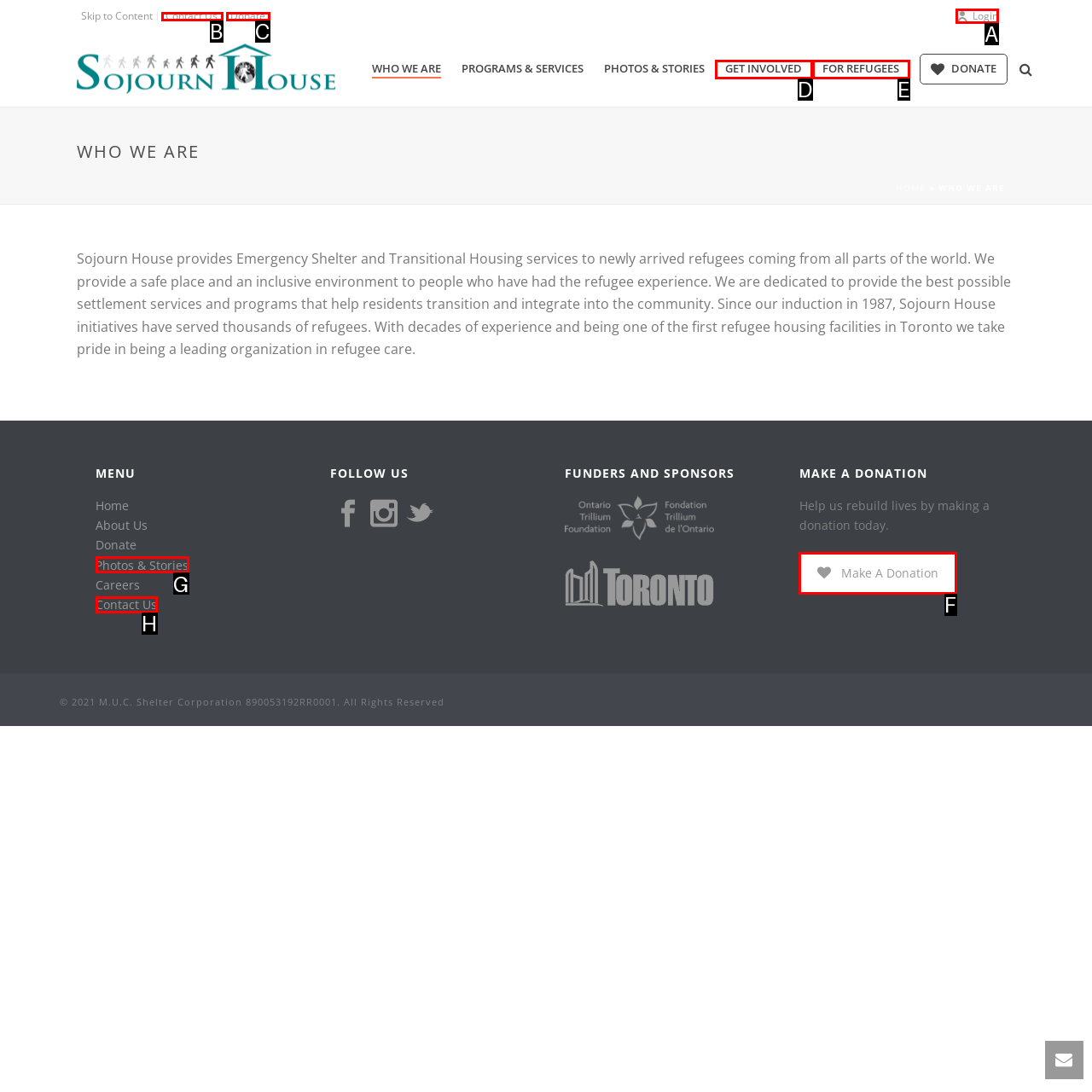Choose the letter of the UI element necessary for this task: Make a donation
Answer with the correct letter.

F